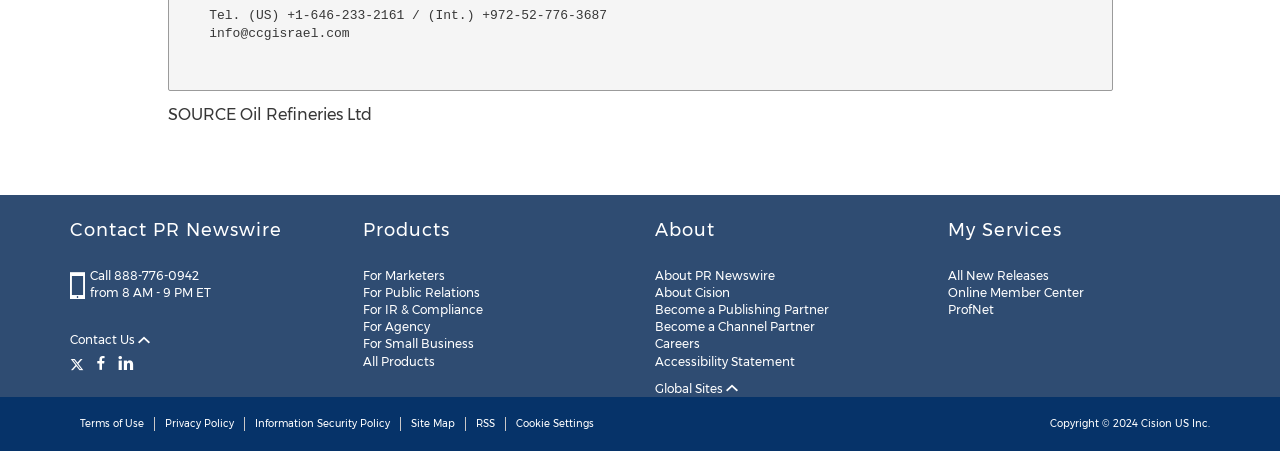Provide a brief response to the question below using a single word or phrase: 
What is the company name associated with PR Newswire?

Cision